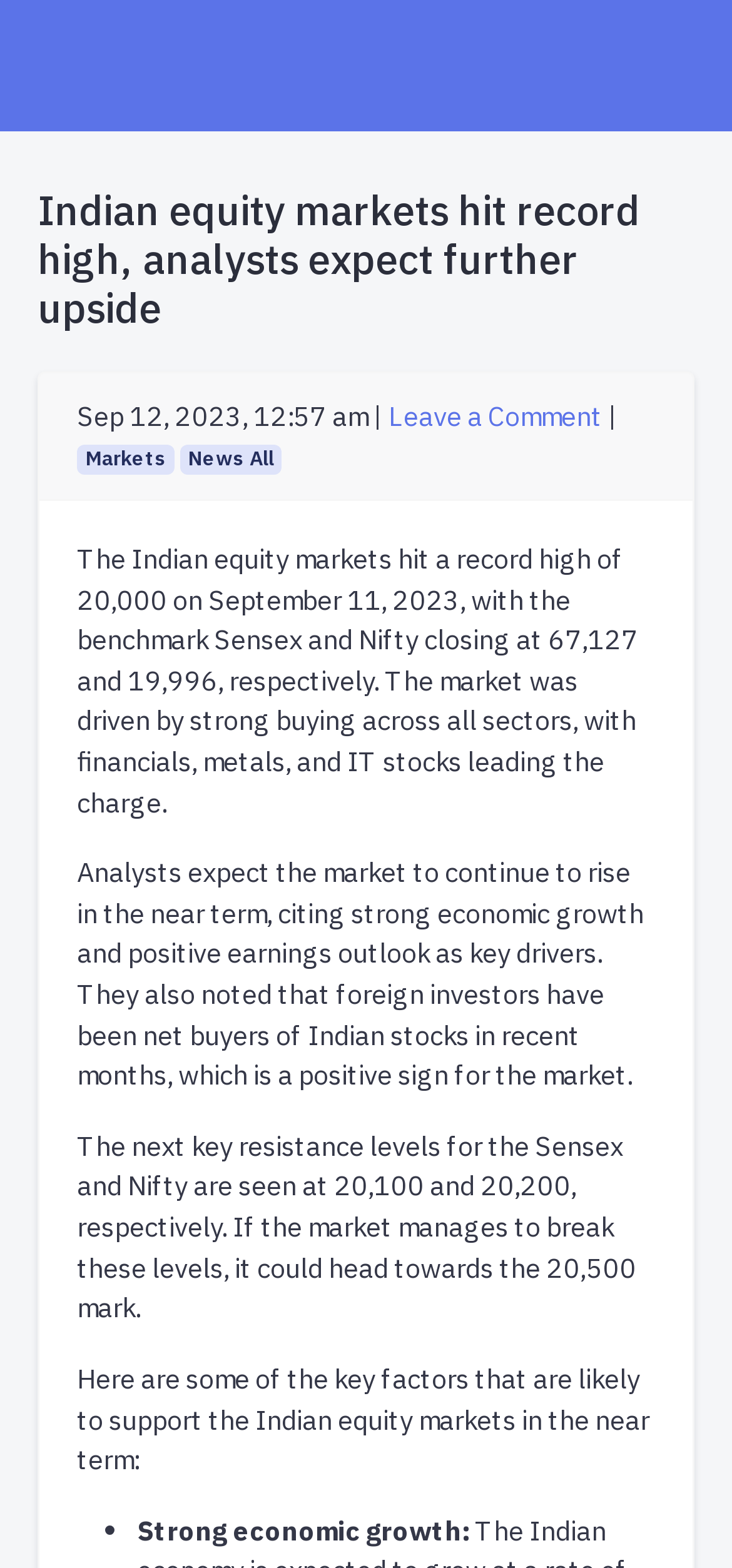Provide an in-depth description of the elements and layout of the webpage.

The webpage appears to be a news article about the Indian equity markets. At the top, there is a button on the left side, followed by a heading that reads "Indian equity markets hit record high, analysts expect further upside". Below the heading, there is a time stamp indicating the article was published on September 12, 2023, at 12:57 am. 

To the right of the time stamp, there is a vertical line separator, followed by a link to "Leave a Comment" and another vertical line separator. Below these elements, there are two links, "Markets" and "News All", positioned side by side.

The main content of the article starts below these links, with a paragraph describing the Indian equity markets hitting a record high of 20,000 on September 11, 2023, driven by strong buying across all sectors. The next paragraph discusses analysts' expectations for the market to continue rising in the near term, citing strong economic growth and positive earnings outlook.

The article continues with another paragraph discussing the next key resistance levels for the Sensex and Nifty, and a possible target of 20,500 if these levels are broken. The final paragraph introduces a list of key factors supporting the Indian equity markets in the near term, with the first point being "Strong economic growth".